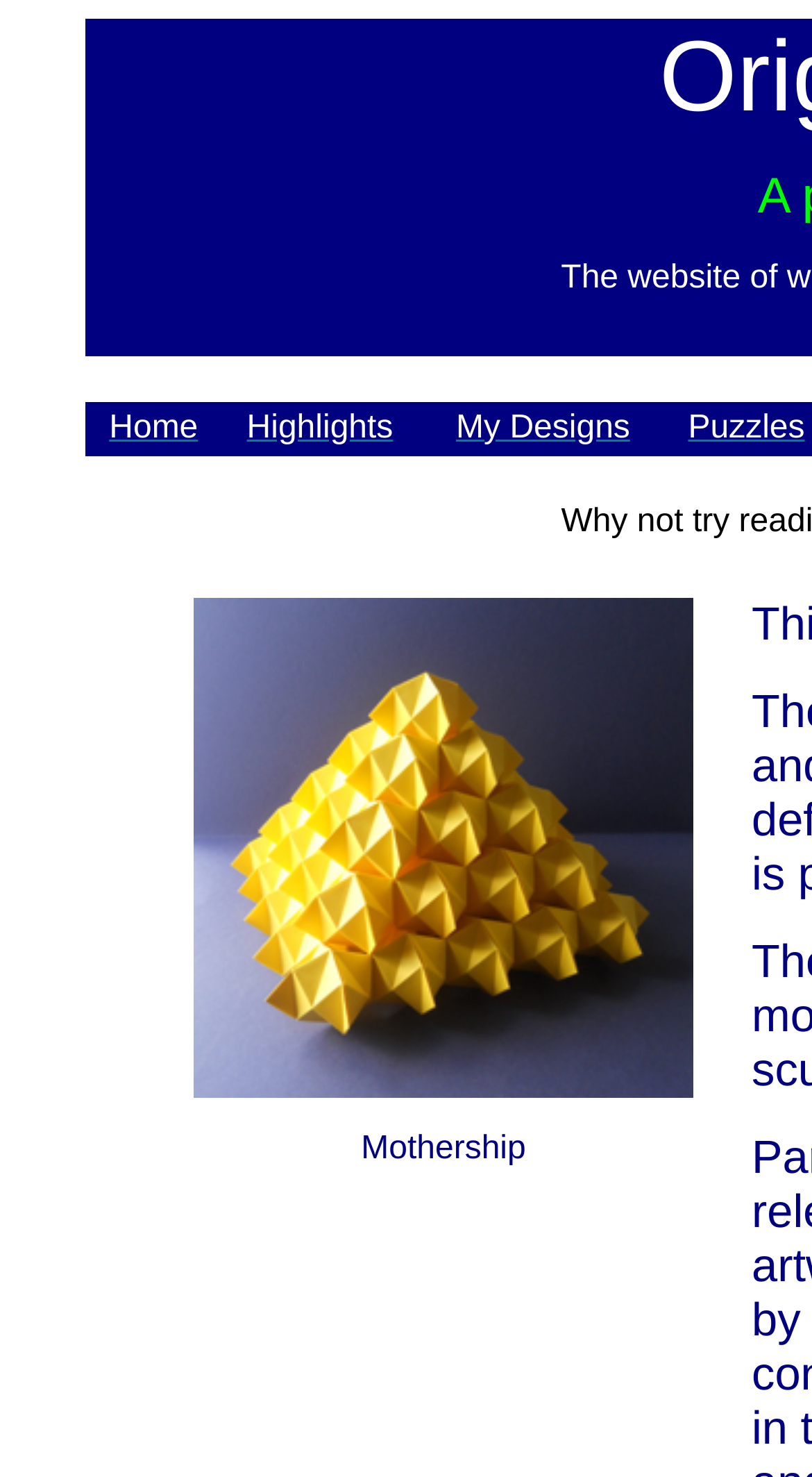How many main navigation links are there?
Based on the image, answer the question with as much detail as possible.

I counted the number of links in the top navigation bar, which includes 'Home', 'Highlights', 'My Designs', and 'Puzzles'.